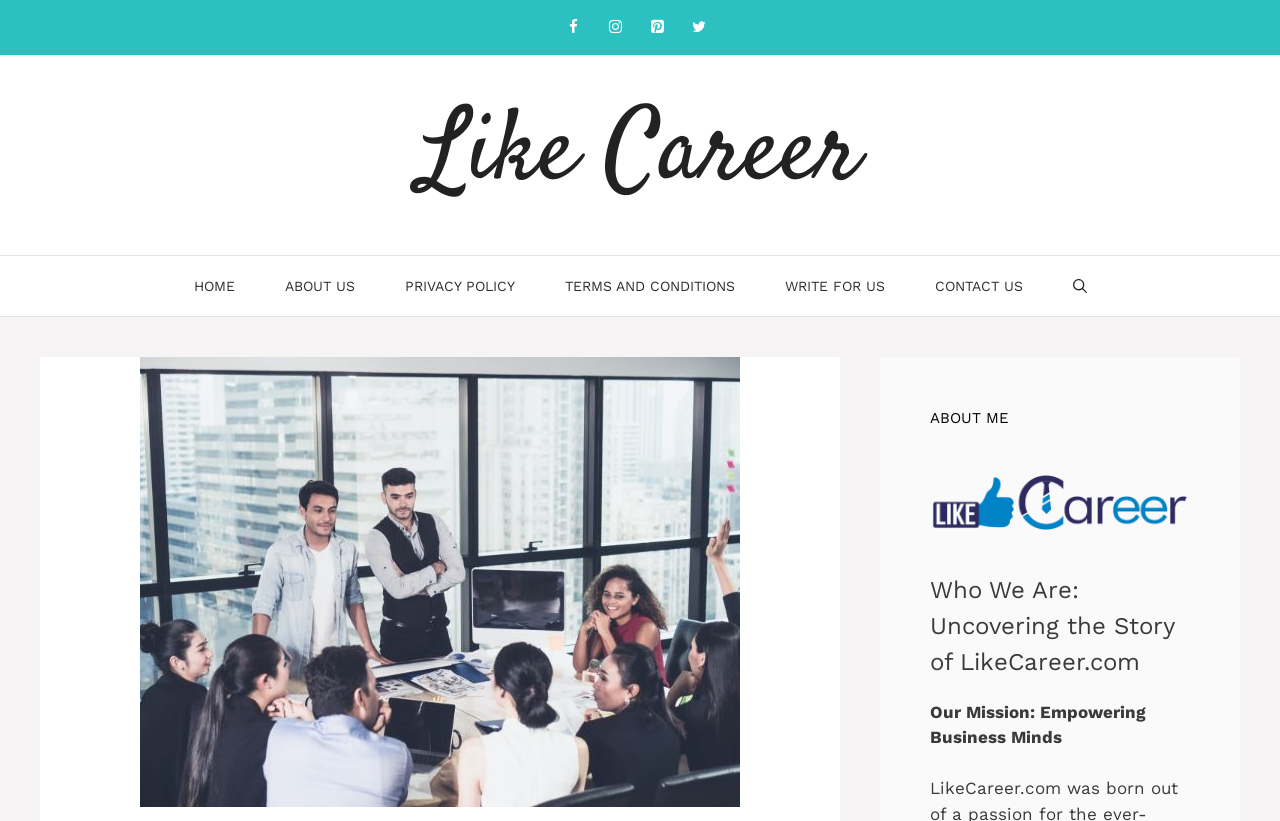Identify the bounding box coordinates of the clickable region necessary to fulfill the following instruction: "Open Facebook page". The bounding box coordinates should be four float numbers between 0 and 1, i.e., [left, top, right, bottom].

[0.434, 0.012, 0.461, 0.055]